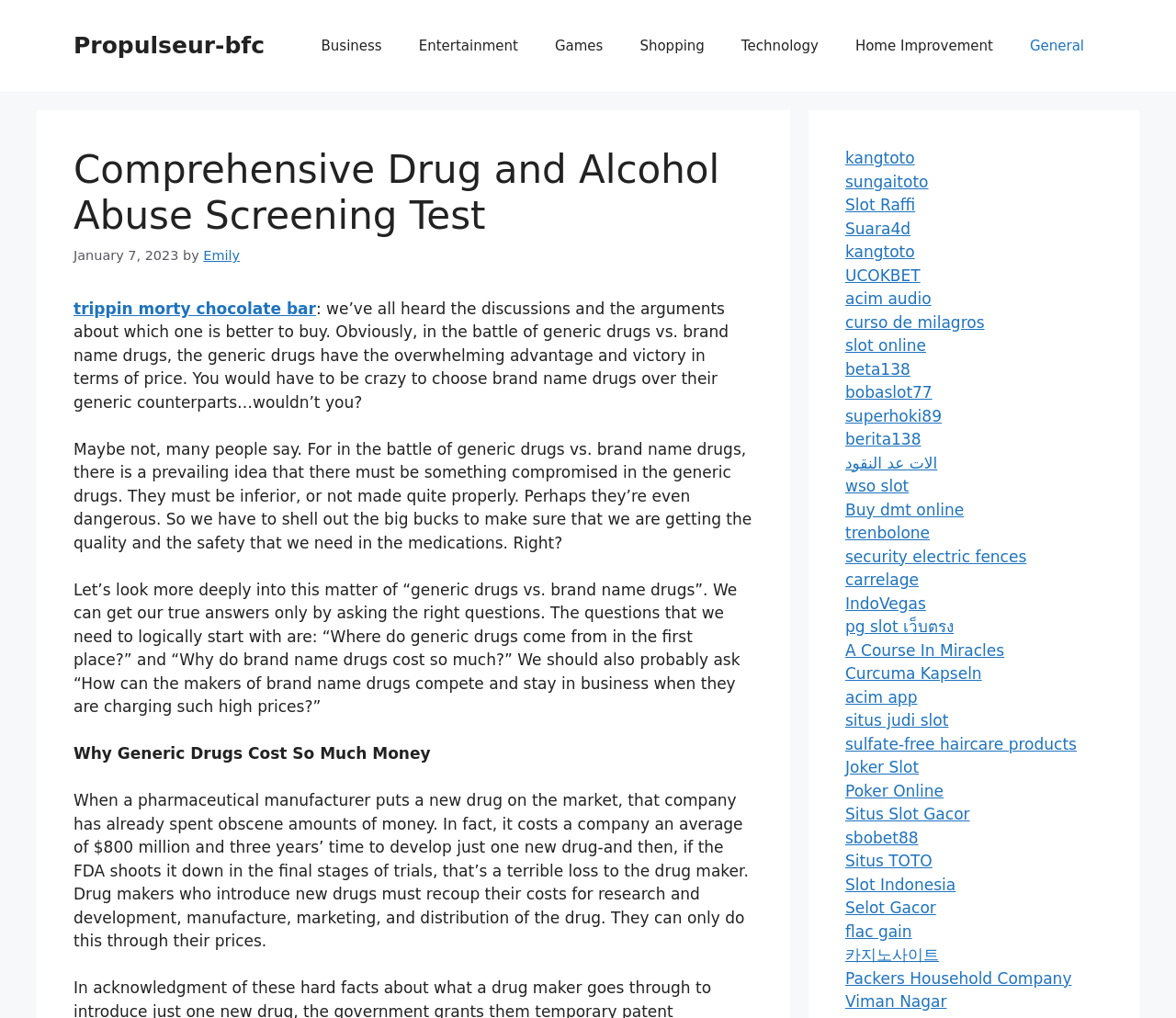Using the provided description Packers Household Company Viman Nagar, find the bounding box coordinates for the UI element. Provide the coordinates in (top-left x, top-left y, bottom-right x, bottom-right y) format, ensuring all values are between 0 and 1.

[0.719, 0.952, 0.911, 0.993]